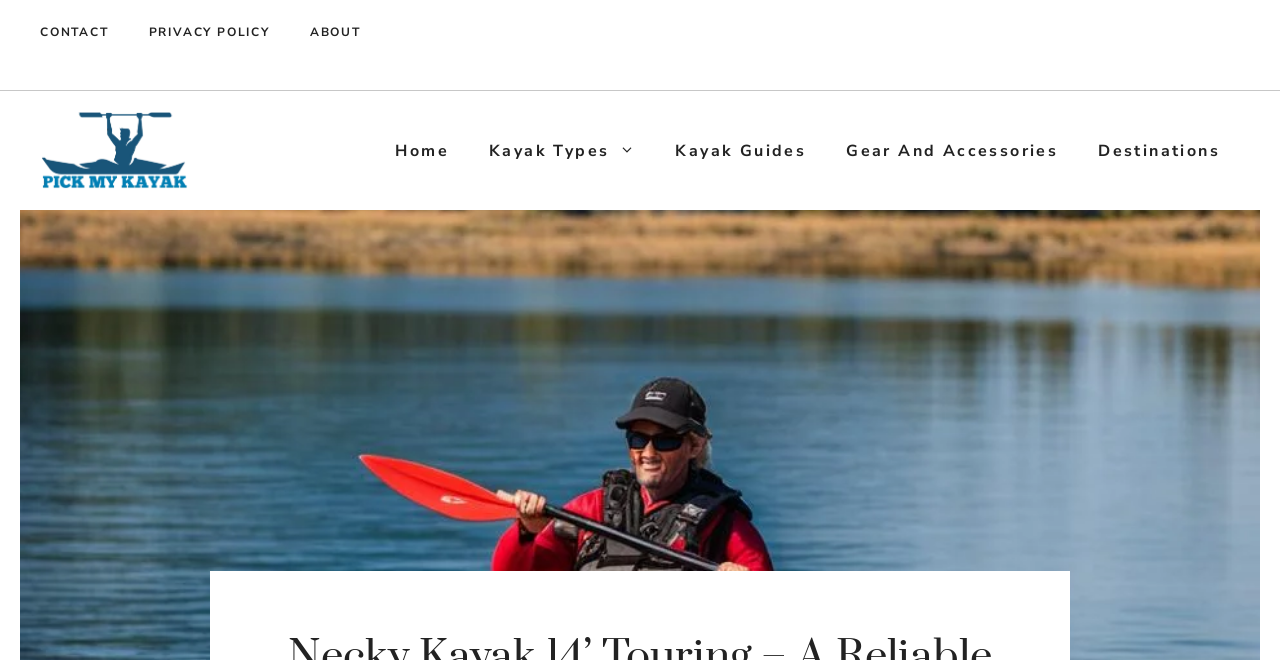Describe all the key features of the webpage in detail.

The webpage is about the Necky Kayak 14’ Touring, a high-quality touring kayak that offers stability and maneuverability in various water conditions. At the top left corner, there are three links: "CONTACT", "PRIVACY POLICY", and "ABOUT", which are positioned horizontally next to each other. 

Below these links, there is a banner that spans the entire width of the page, containing a link to "Pick My Kayak" with an accompanying image of the same name. 

Under the banner, there is a primary navigation menu that takes up most of the width of the page, featuring five links: "Home", "Kayak Types", "Kayak Guides", "Gear And Accessories", and "Destinations", which are arranged horizontally from left to right.